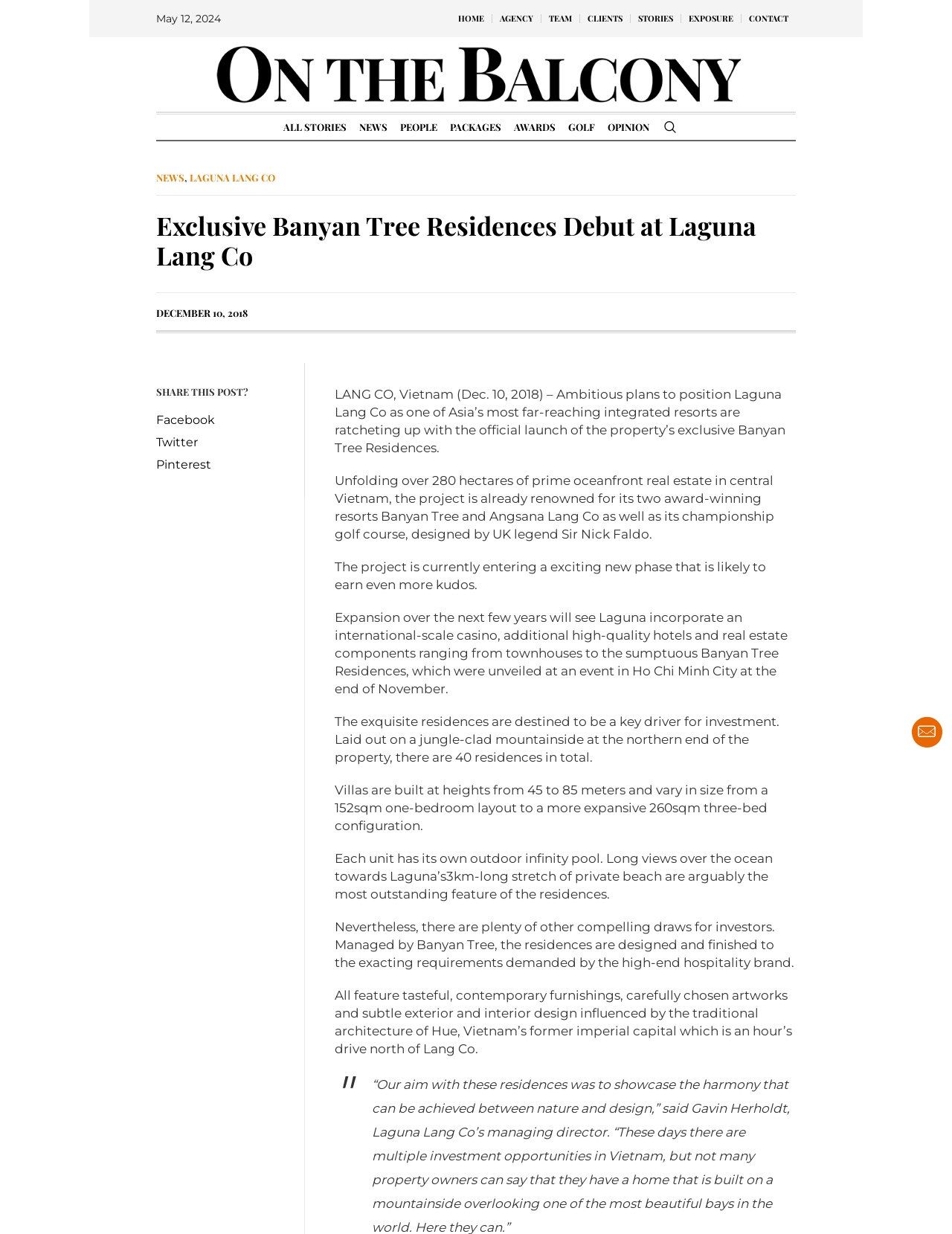From the element description: "Twitter", extract the bounding box coordinates of the UI element. The coordinates should be expressed as four float numbers between 0 and 1, in the order [left, top, right, bottom].

[0.164, 0.35, 0.304, 0.367]